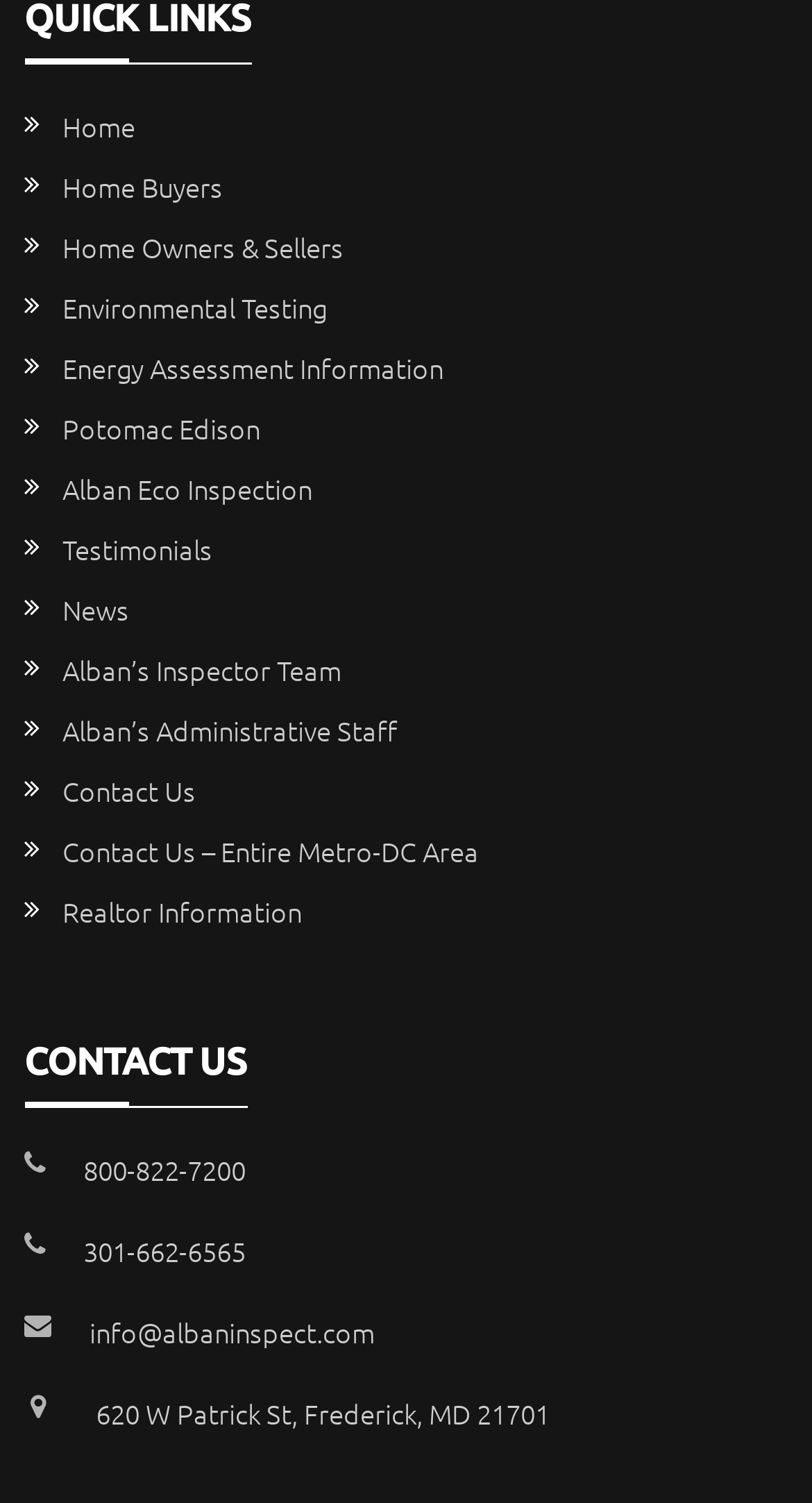Specify the bounding box coordinates for the region that must be clicked to perform the given instruction: "view testimonials".

[0.077, 0.352, 0.261, 0.378]